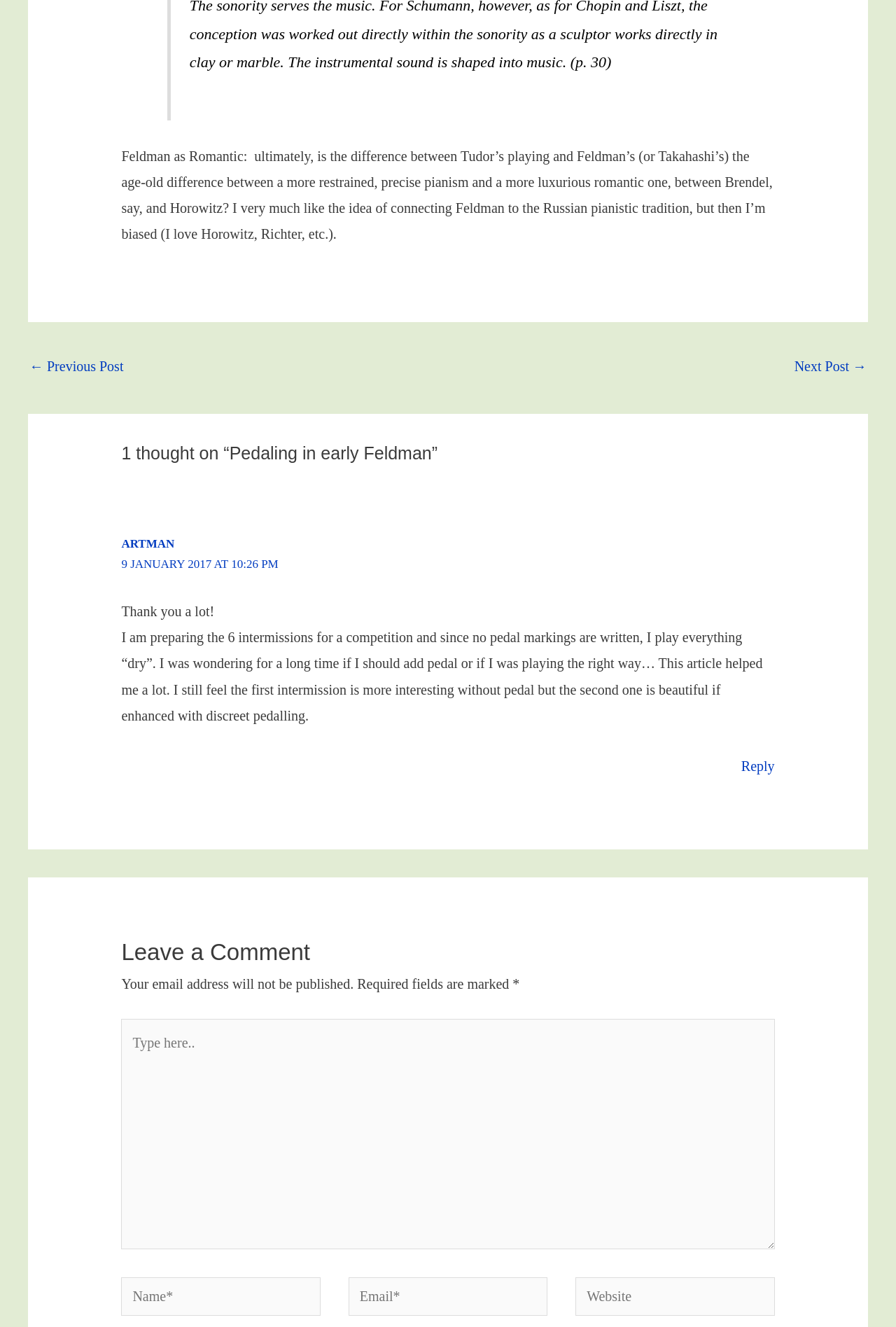Could you specify the bounding box coordinates for the clickable section to complete the following instruction: "Click on the '← Previous Post' link"?

[0.033, 0.265, 0.138, 0.29]